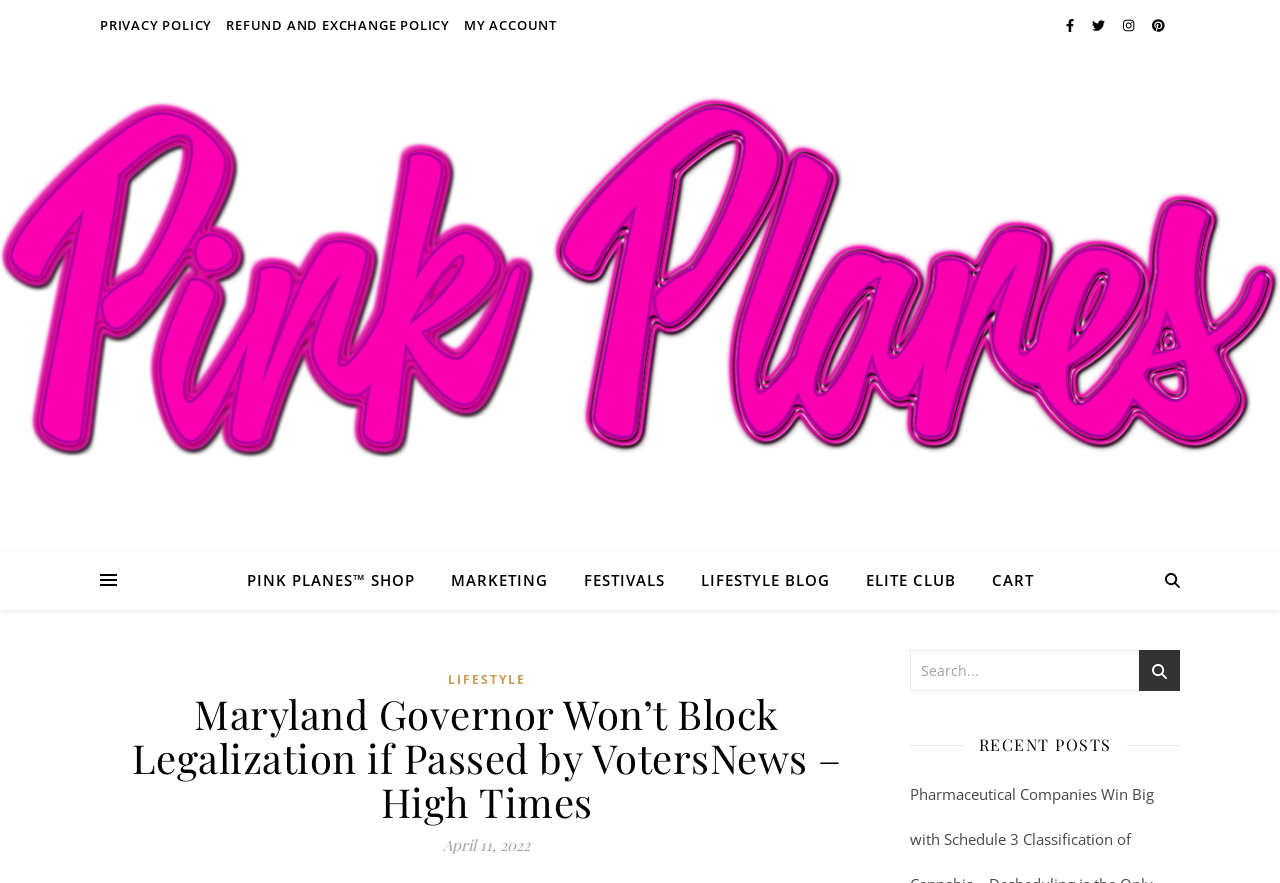Can you provide the bounding box coordinates for the element that should be clicked to implement the instruction: "search for something"?

[0.711, 0.736, 0.922, 0.783]